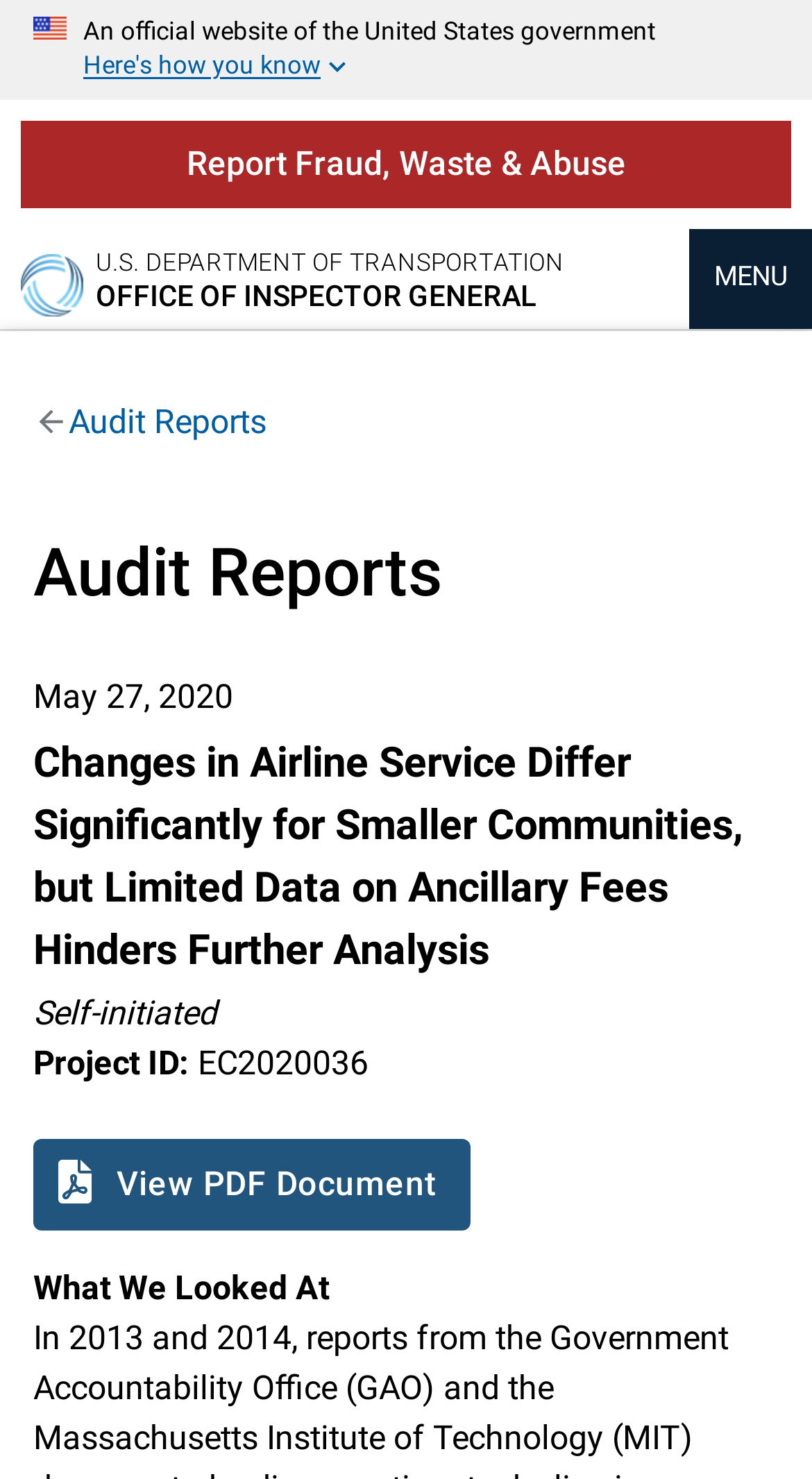Provide the bounding box coordinates of the UI element that matches the description: "Report Fraud, Waste & Abuse".

[0.026, 0.082, 0.974, 0.14]